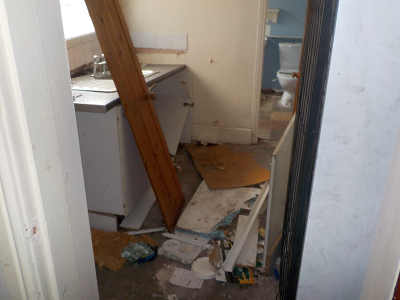What is scattered on the floor?
Using the image, answer in one word or phrase.

Debris and items